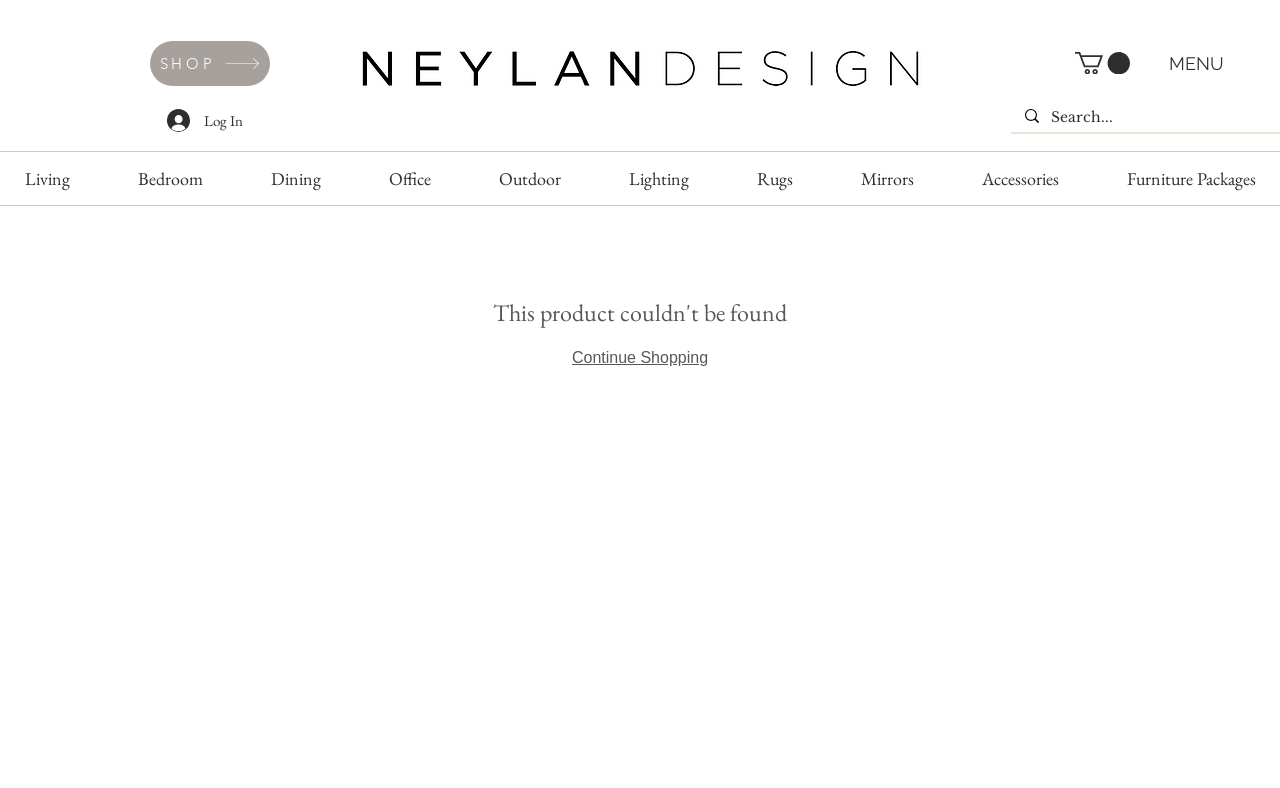Is there a search function on the webpage?
Based on the image, answer the question in a detailed manner.

I found a search element with a bounding box coordinate of [0.79, 0.127, 1.0, 0.171] which contains a searchbox with a placeholder text 'Search...'. This indicates that there is a search function on the webpage.